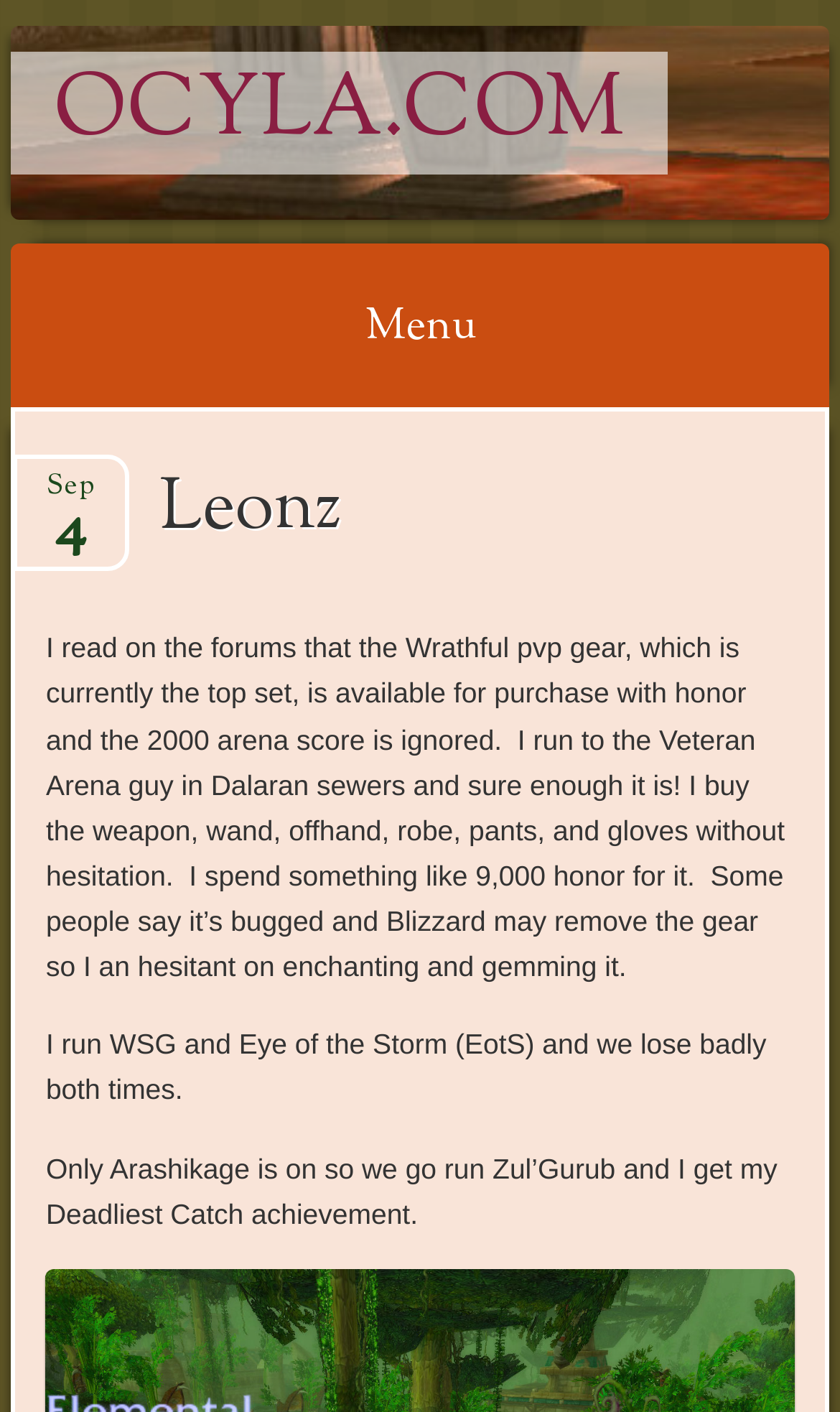Please provide a comprehensive response to the question based on the details in the image: What is the name of the author?

The webpage does not explicitly mention the author's name. Although there is a heading 'Leonz' which might be the author's name, it is not explicitly stated as the author.